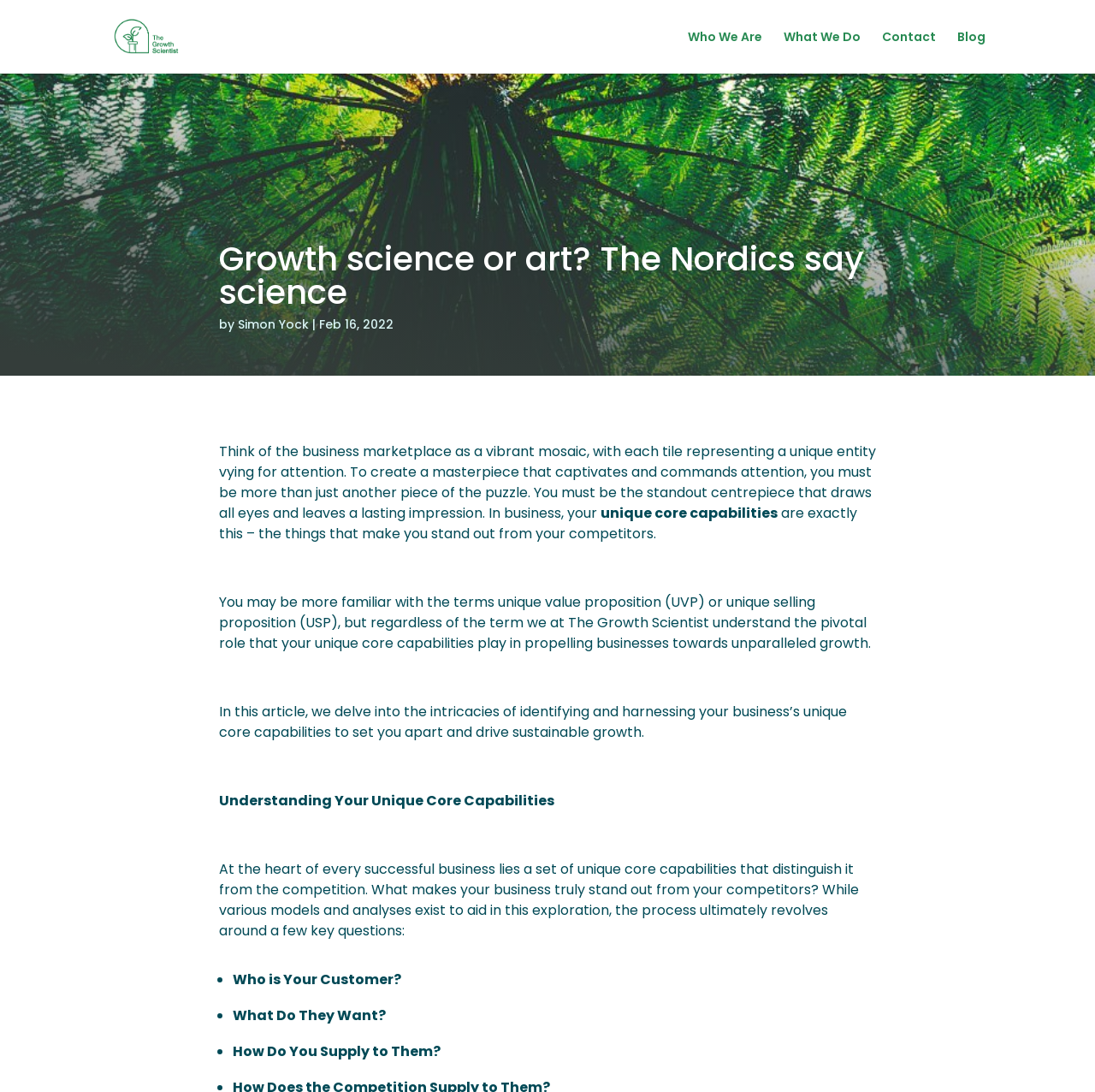Please provide a brief answer to the question using only one word or phrase: 
What is the name of the author of this article?

Simon Yock